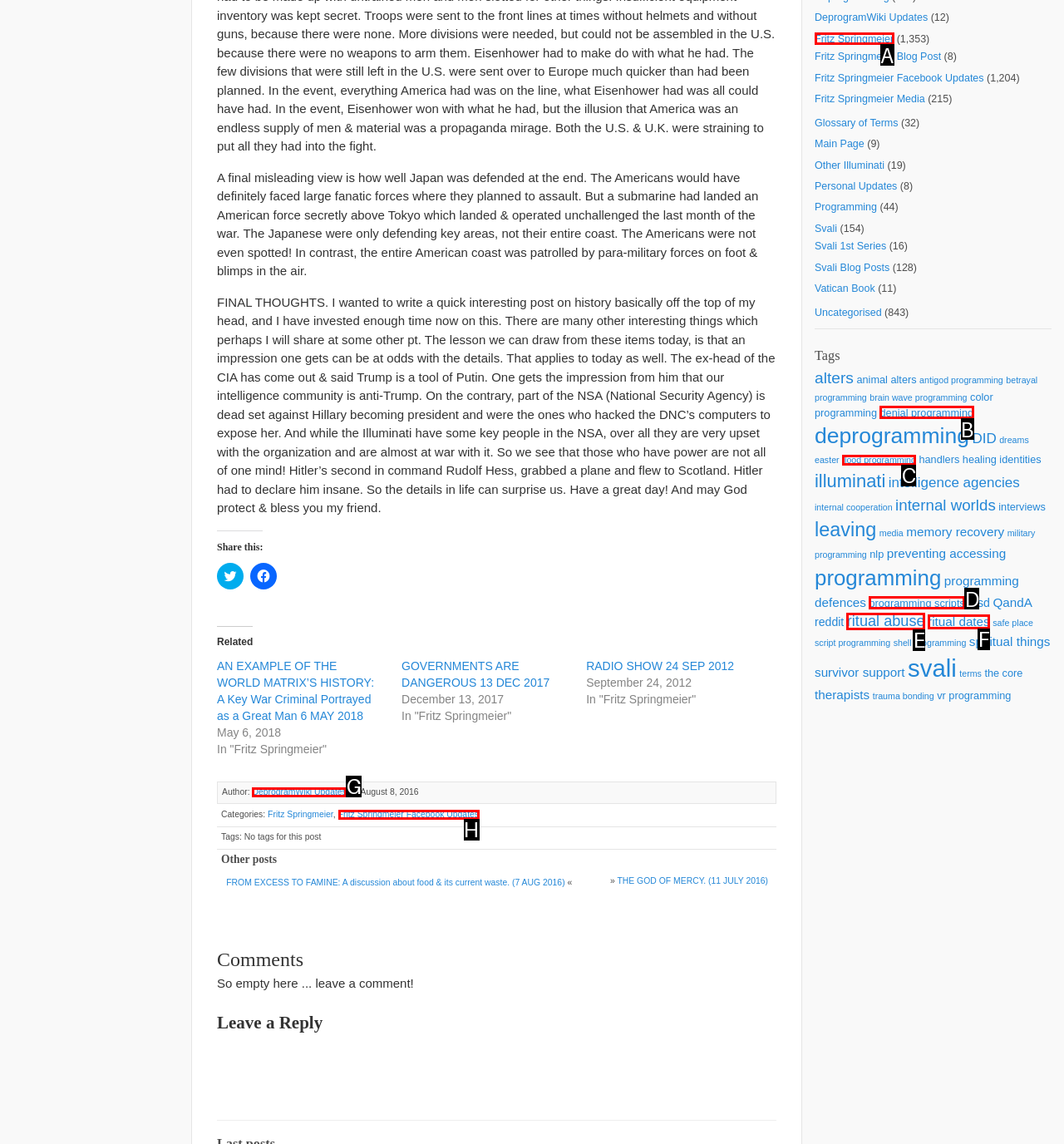Figure out which option to click to perform the following task: Check the category 'Fritz Springmeier Facebook Updates'
Provide the letter of the correct option in your response.

H